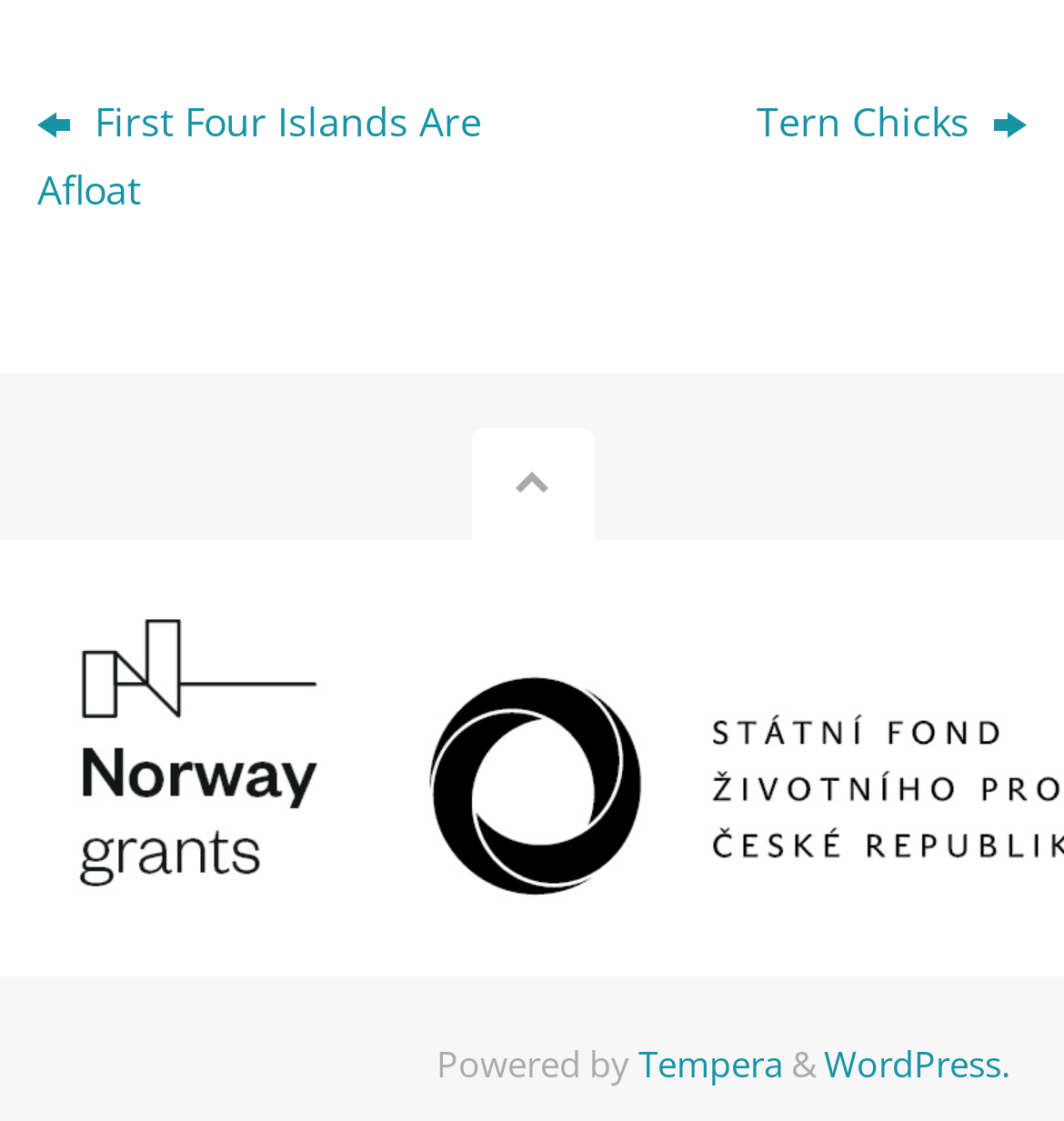How many elements are in the footer section?
Look at the image and answer with only one word or phrase.

4